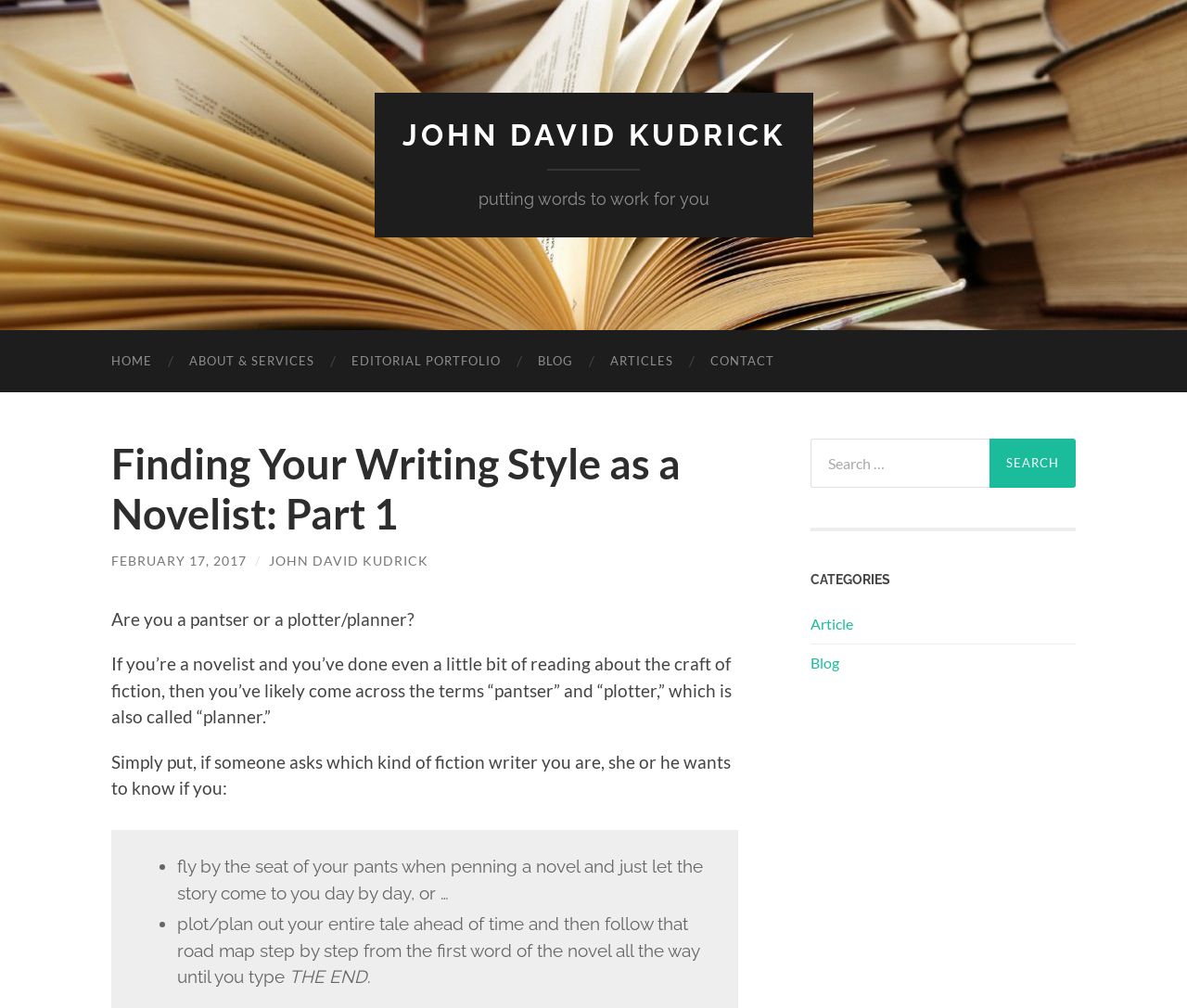Offer a detailed account of what is visible on the webpage.

The webpage is about finding one's writing style as a novelist, specifically part 1 of the series. At the top, there is a link to the author's name, "JOHN DAVID KUDRICK", and a tagline "putting words to work for you". Below this, there is a navigation menu with links to "HOME", "ABOUT & SERVICES", "EDITORIAL PORTFOLIO", "BLOG", "ARTICLES", and "CONTACT".

The main content of the page is an article with the title "Finding Your Writing Style as a Novelist: Part 1" and a subheading with the date "FEBRUARY 17, 2017" and the author's name "JOHN DAVID KUDRICK". The article starts with a question "Are you a pantser or a plotter/planner?" and then explains the terms "pantser" and "plotter/planner" in the context of fiction writing. The article continues with a list of two options, describing the characteristics of each type of writer.

On the right side of the page, there is a complementary section with a search bar and a list of categories. The search bar has a label "Search for:" and a button "Search". Below the search bar, there is a heading "CATEGORIES" with links to "Article" and "Blog".